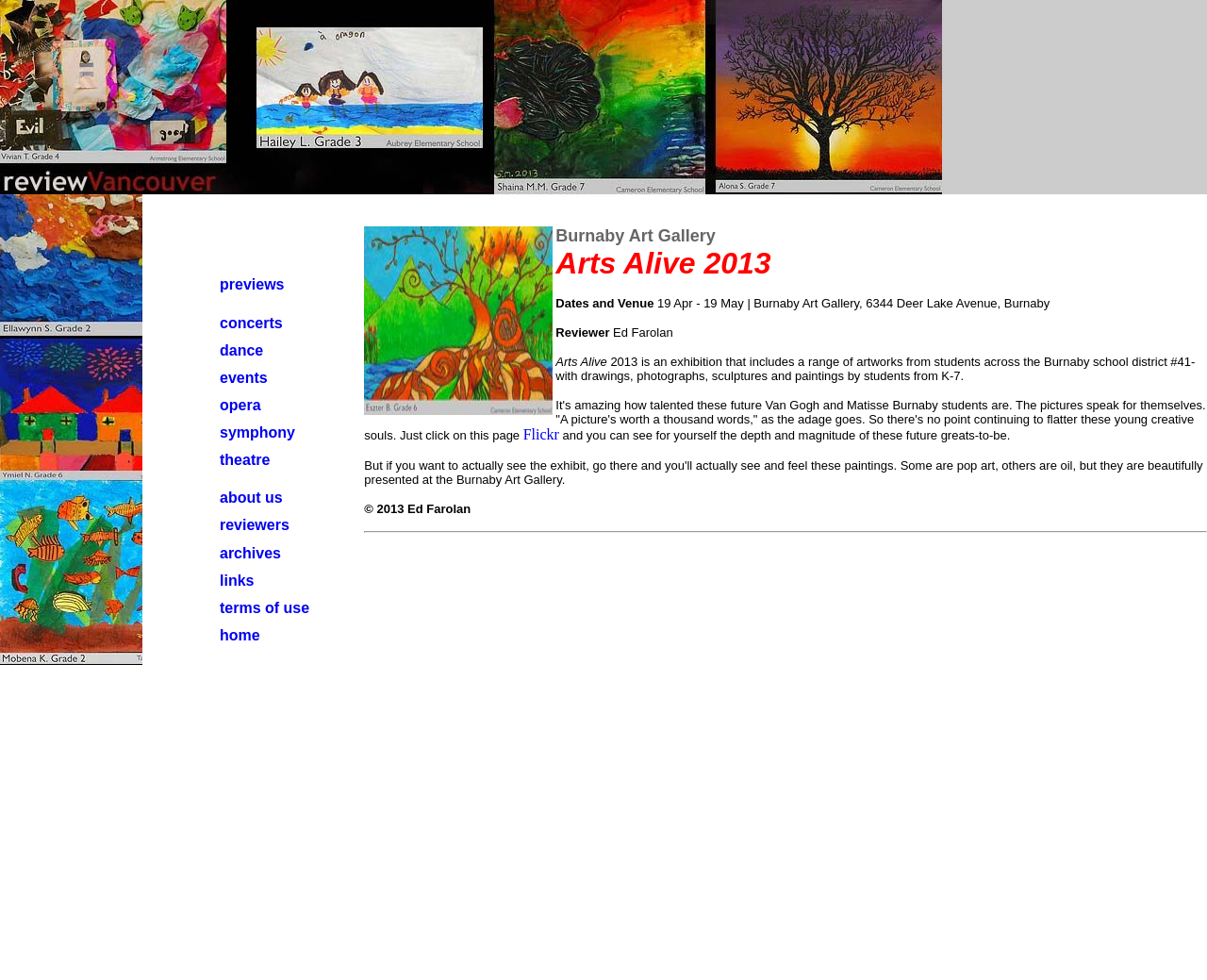Please provide a comprehensive response to the question based on the details in the image: What is the platform where the exhibition's pictures can be viewed?

According to the webpage, the pictures of the Arts Alive 2013 exhibition can be viewed on Flickr, a photo-sharing platform, which is linked from the webpage.